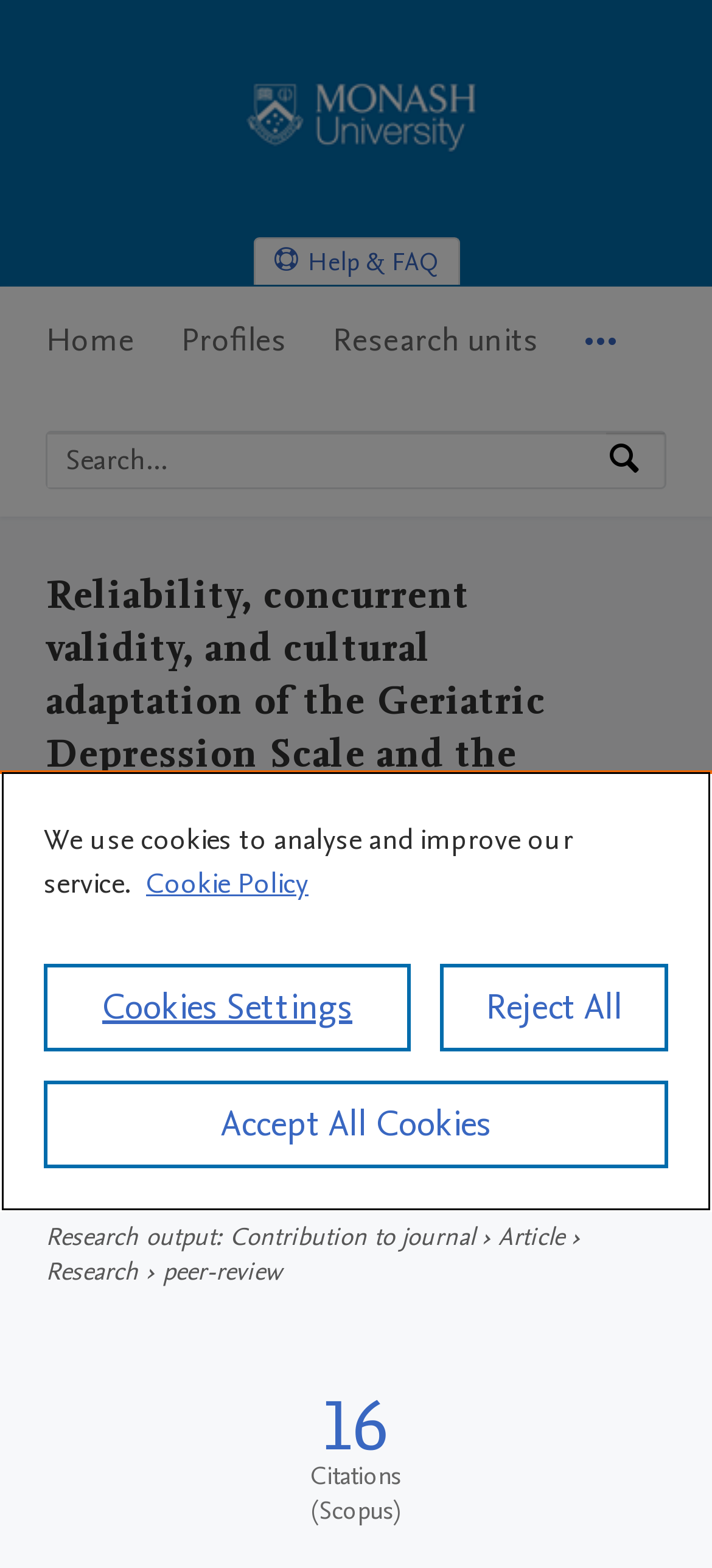Locate the bounding box coordinates of the element to click to perform the following action: 'Search by expertise, name or affiliation'. The coordinates should be given as four float values between 0 and 1, in the form of [left, top, right, bottom].

[0.067, 0.276, 0.851, 0.311]